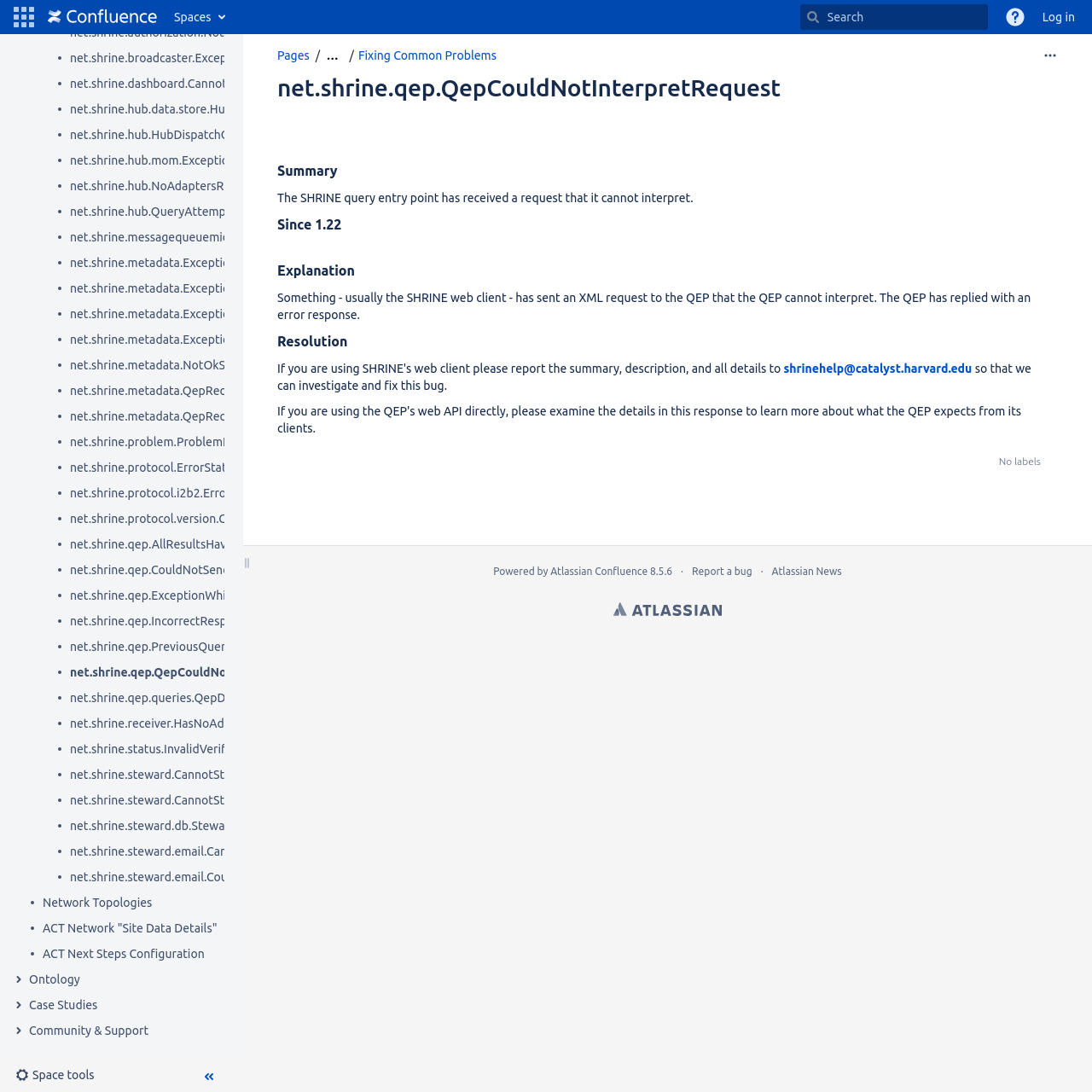Please reply with a single word or brief phrase to the question: 
What is the name of the error?

QepCouldNotInterpretRequest